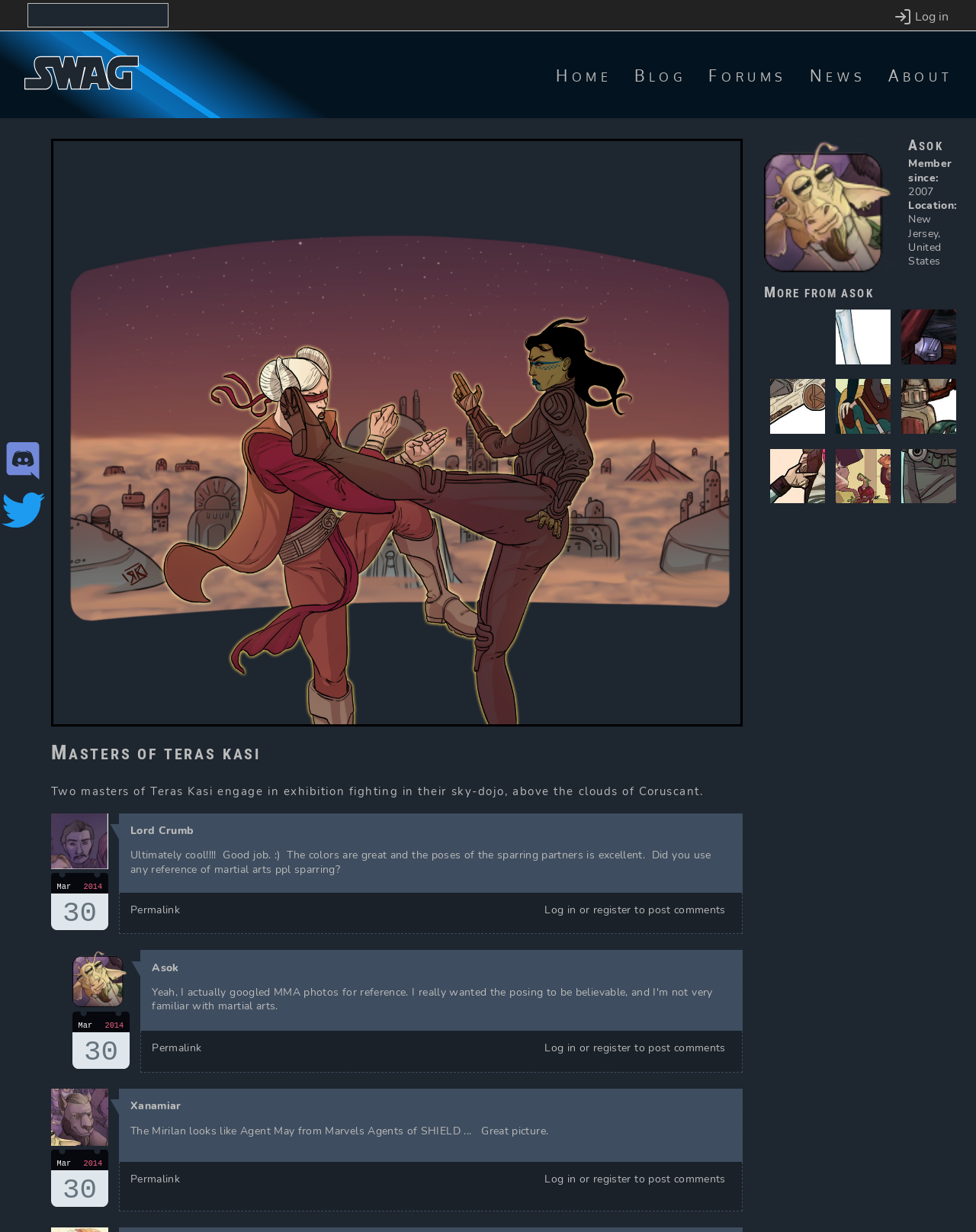Can you extract the primary headline text from the webpage?

Masters of Teras Kasi